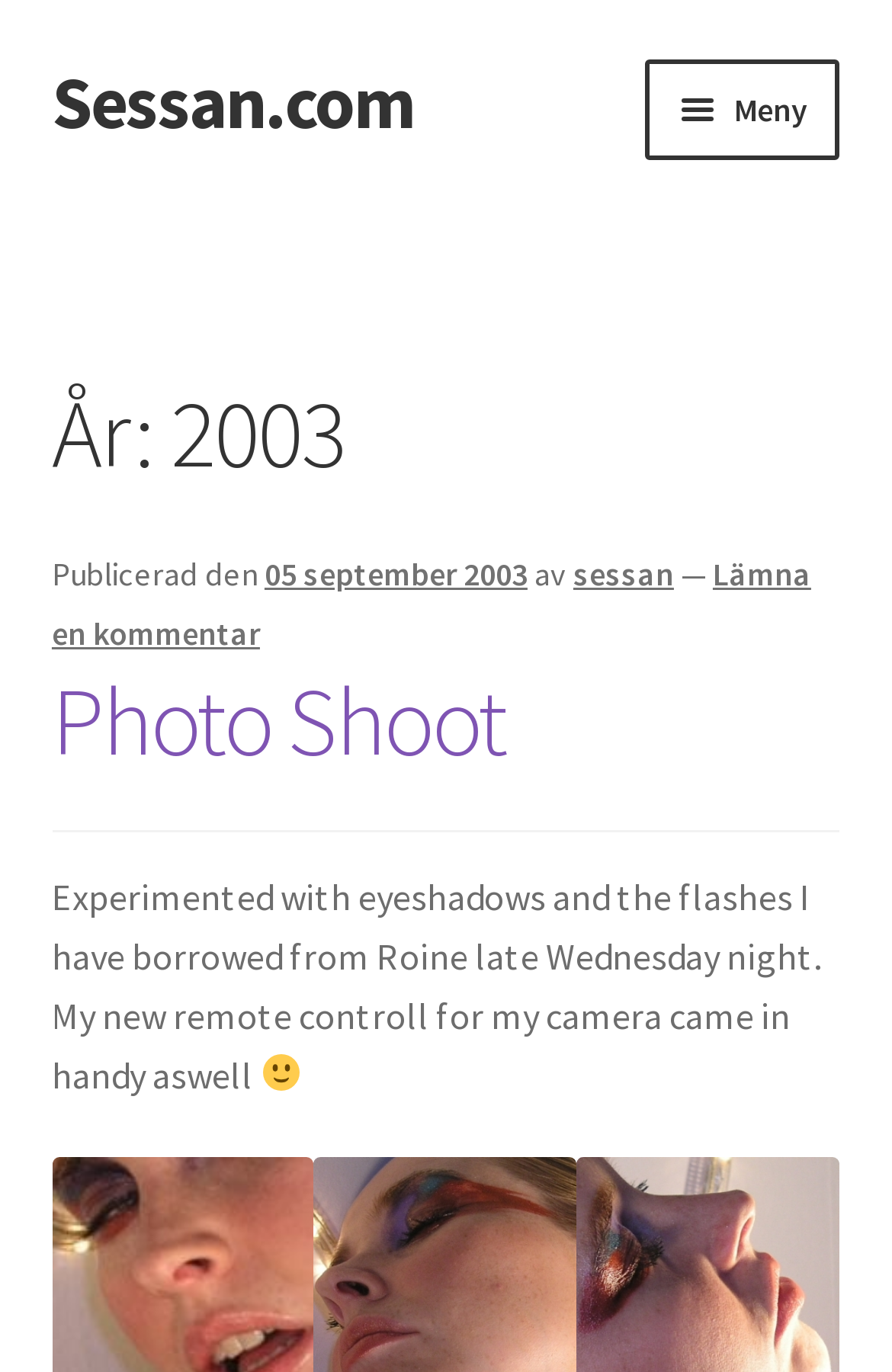What is the title of the article?
Please use the image to deliver a detailed and complete answer.

The title of the article can be found in the middle section of the webpage, where it is written as 'Photo Shoot'. This suggests that the title of the article is indeed 'Photo Shoot'.